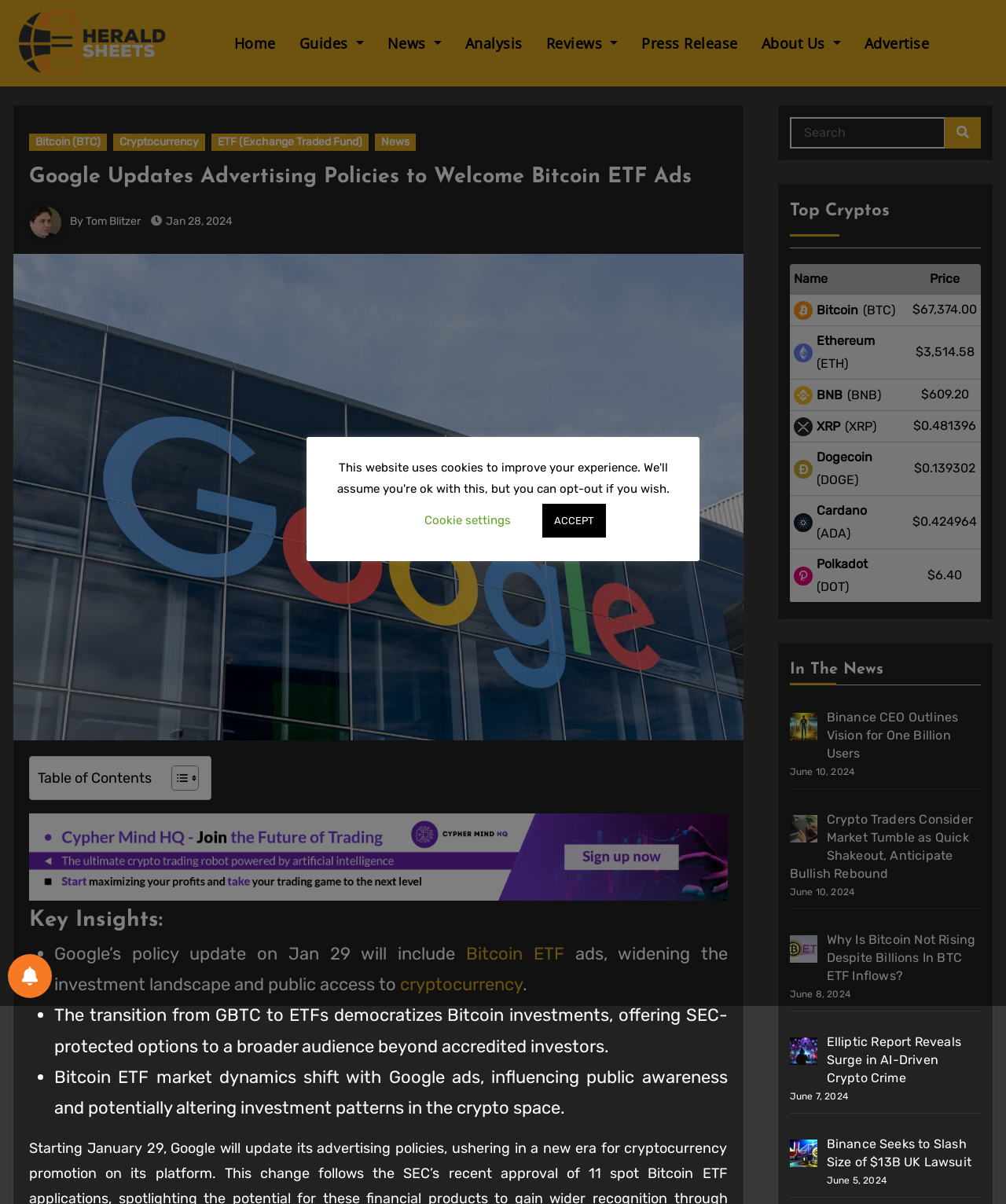Give the bounding box coordinates for the element described by: "parent_node: Bitcoin (BTC)".

[0.013, 0.406, 0.739, 0.418]